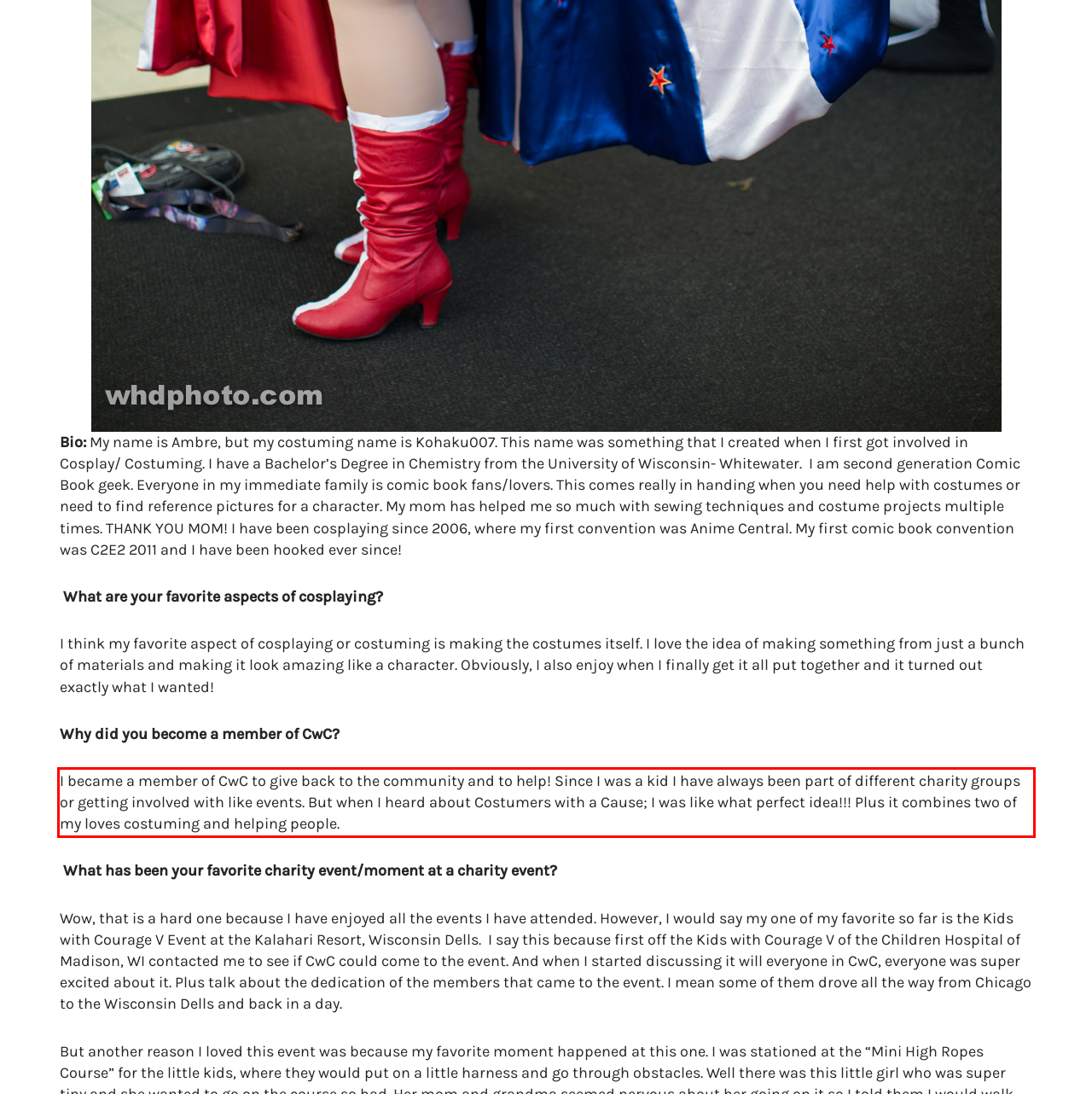Within the screenshot of the webpage, there is a red rectangle. Please recognize and generate the text content inside this red bounding box.

I became a member of CwC to give back to the community and to help! Since I was a kid I have always been part of different charity groups or getting involved with like events. But when I heard about Costumers with a Cause; I was like what perfect idea!!! Plus it combines two of my loves costuming and helping people.